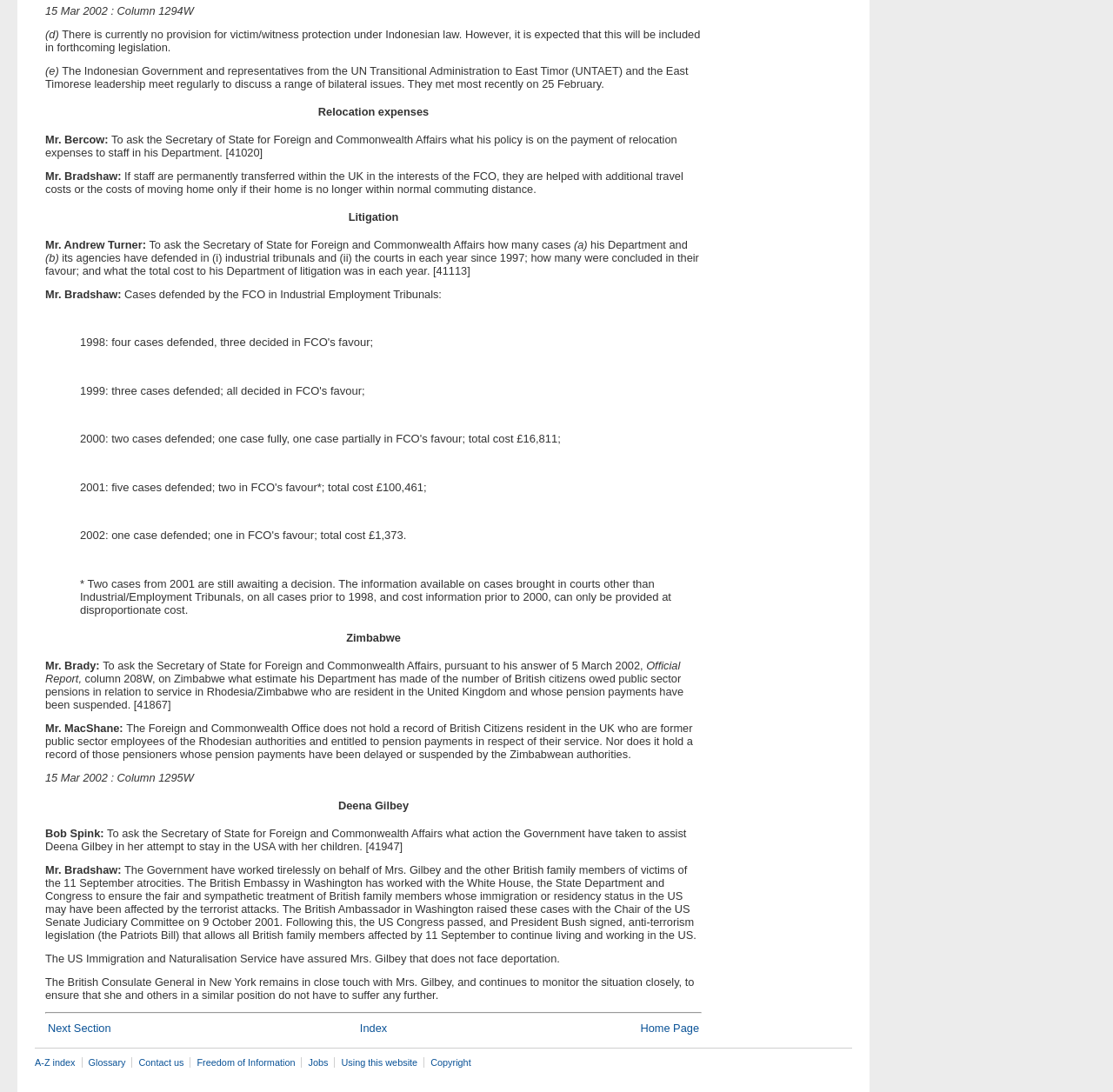How many cases from 2001 are still awaiting a decision?
Please answer the question with a detailed and comprehensive explanation.

According to the text, 'Two cases from 2001 are still awaiting a decision.' Therefore, the answer is two.